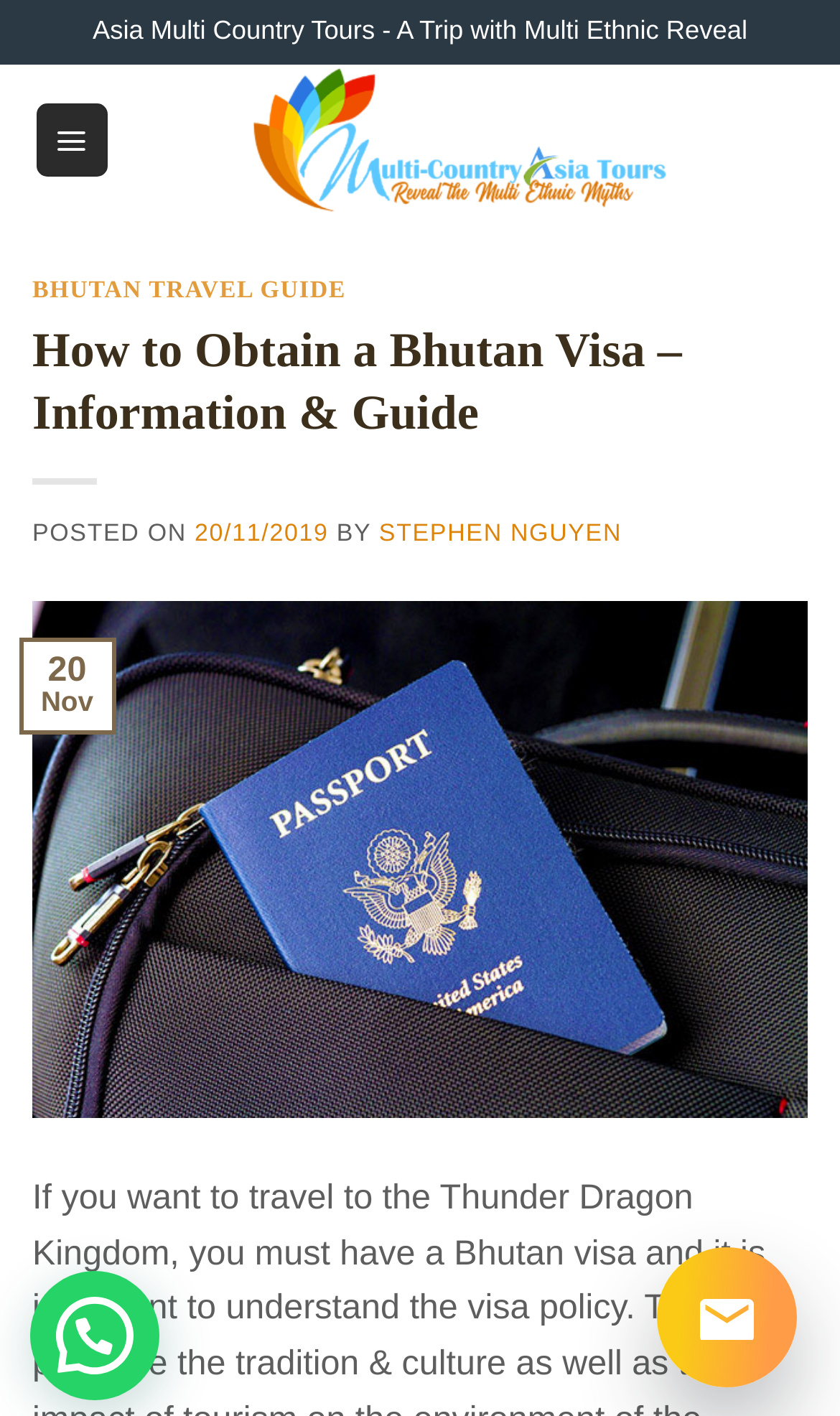Locate the UI element that matches the description 20/11/201909/12/2019 in the webpage screenshot. Return the bounding box coordinates in the format (top-left x, top-left y, bottom-right x, bottom-right y), with values ranging from 0 to 1.

[0.232, 0.368, 0.391, 0.386]